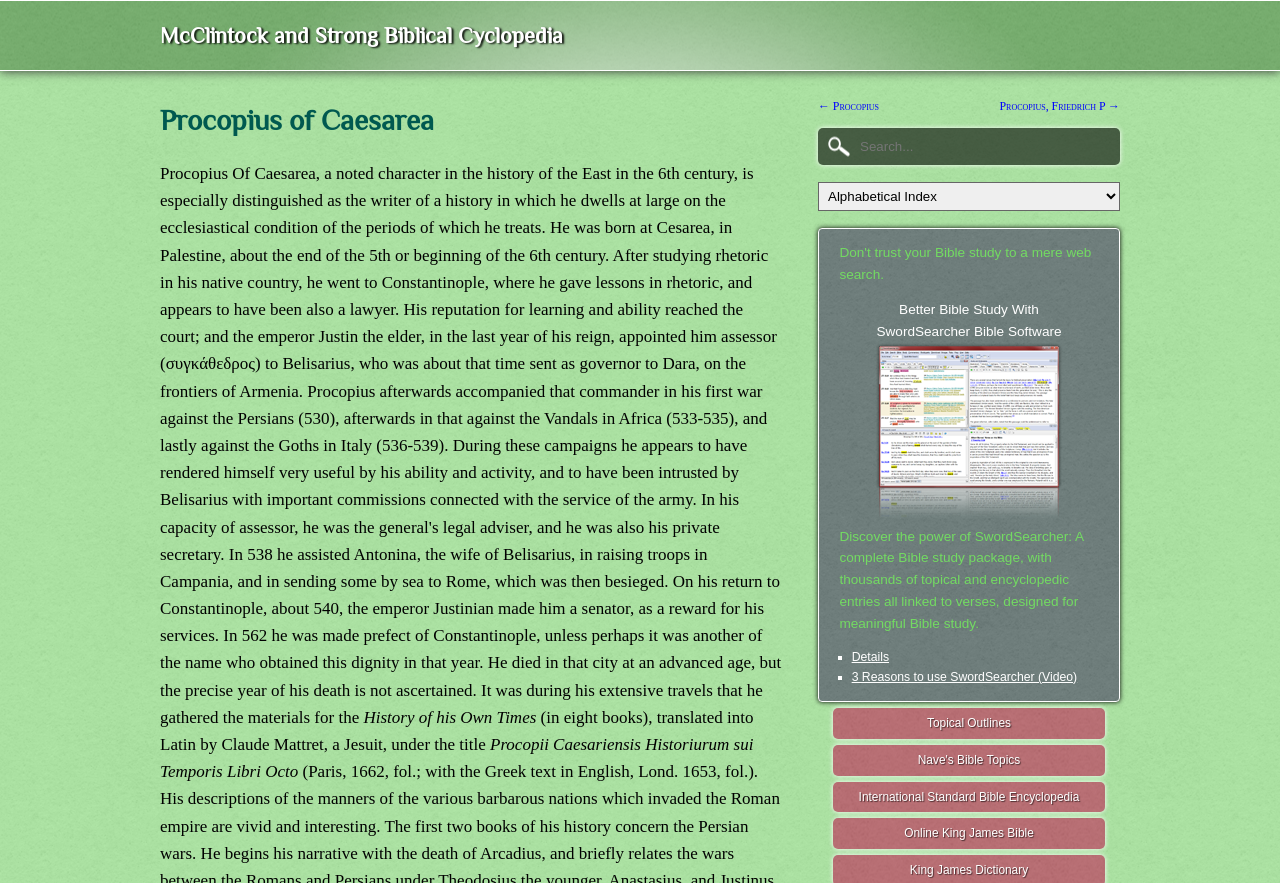What is the purpose of the search textbox on the webpage?
Refer to the image and offer an in-depth and detailed answer to the question.

The purpose of the search textbox can be inferred from its placeholder text 'Search...'. This suggests that the textbox is intended for users to search for specific content or topics on the webpage.